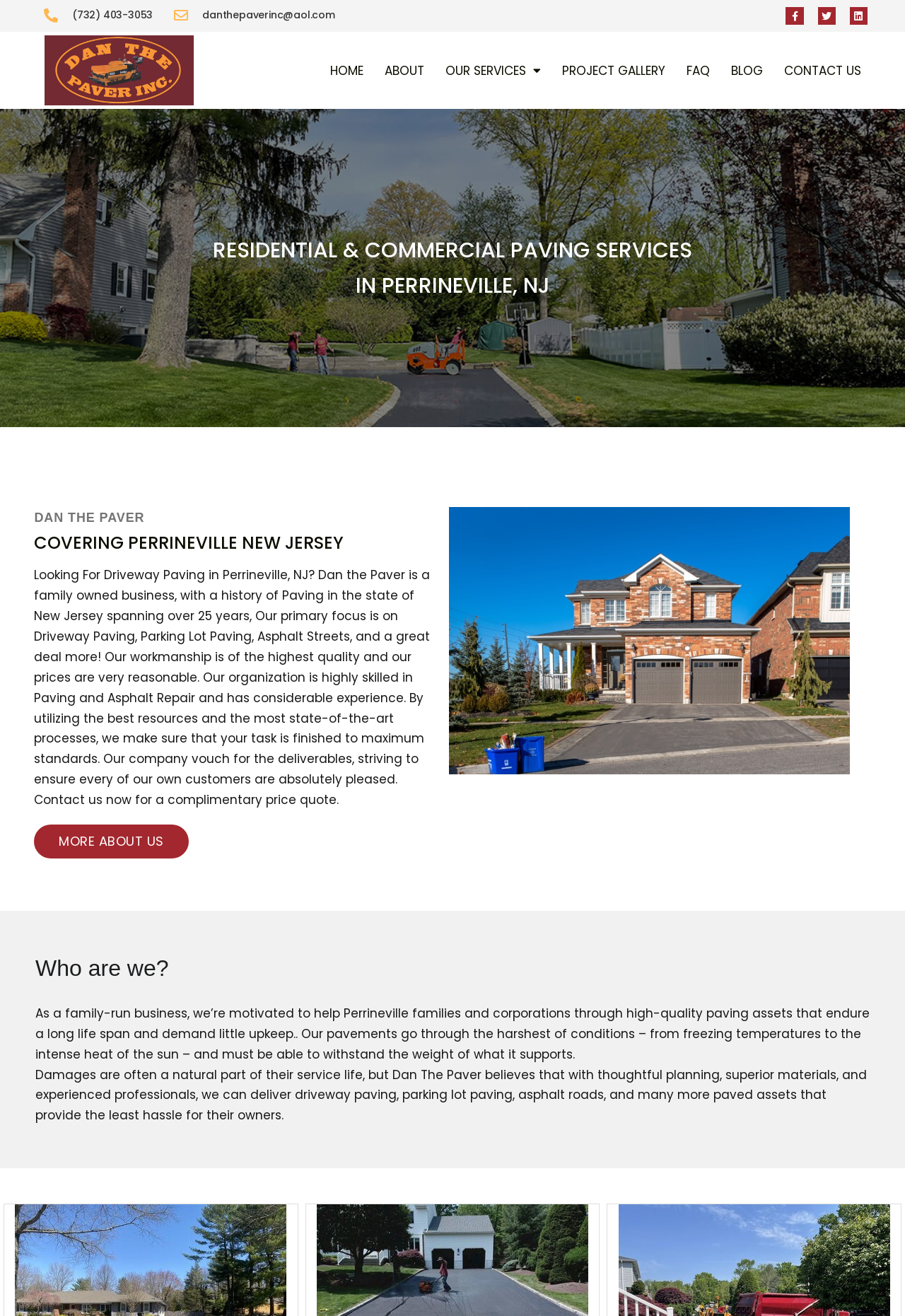Please identify the bounding box coordinates of the element that needs to be clicked to perform the following instruction: "Go to the home page".

[0.353, 0.04, 0.413, 0.067]